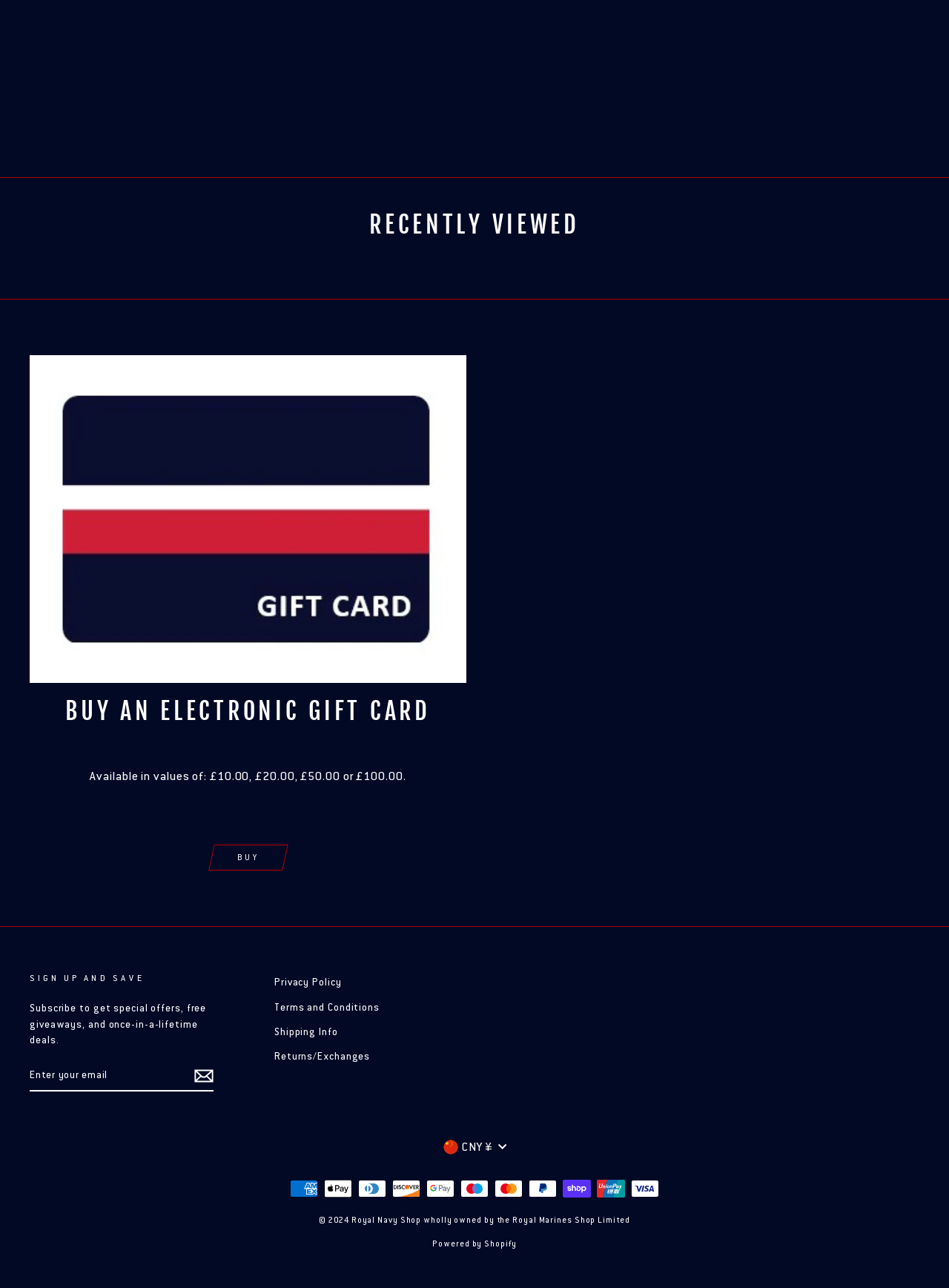Please reply with a single word or brief phrase to the question: 
What payment methods are accepted?

Multiple